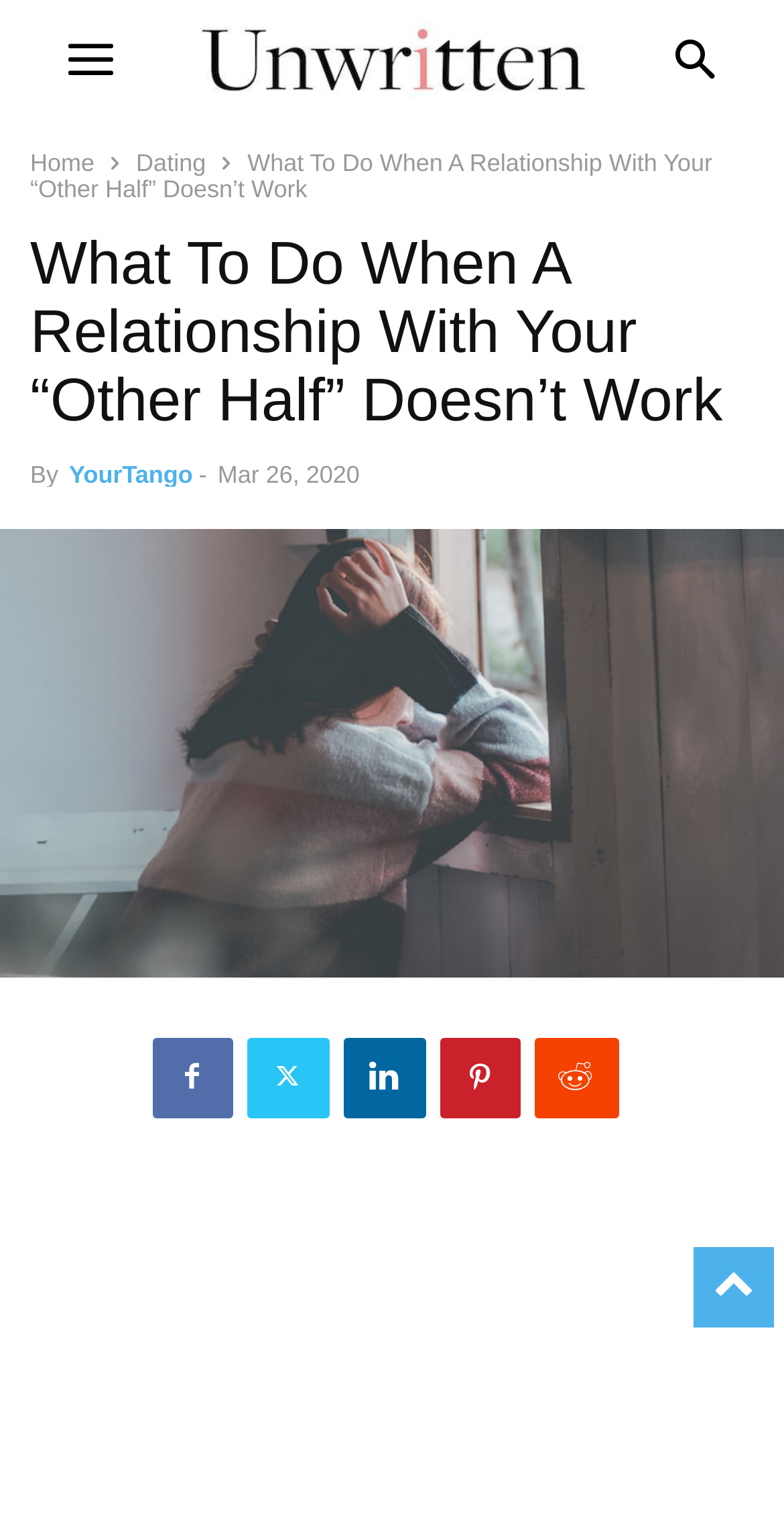How many social media links are available?
Utilize the information in the image to give a detailed answer to the question.

I counted the number of social media links at the bottom of the webpage, which are Facebook, Twitter, Pinterest, LinkedIn, and Instagram, and found that there are 5 links.